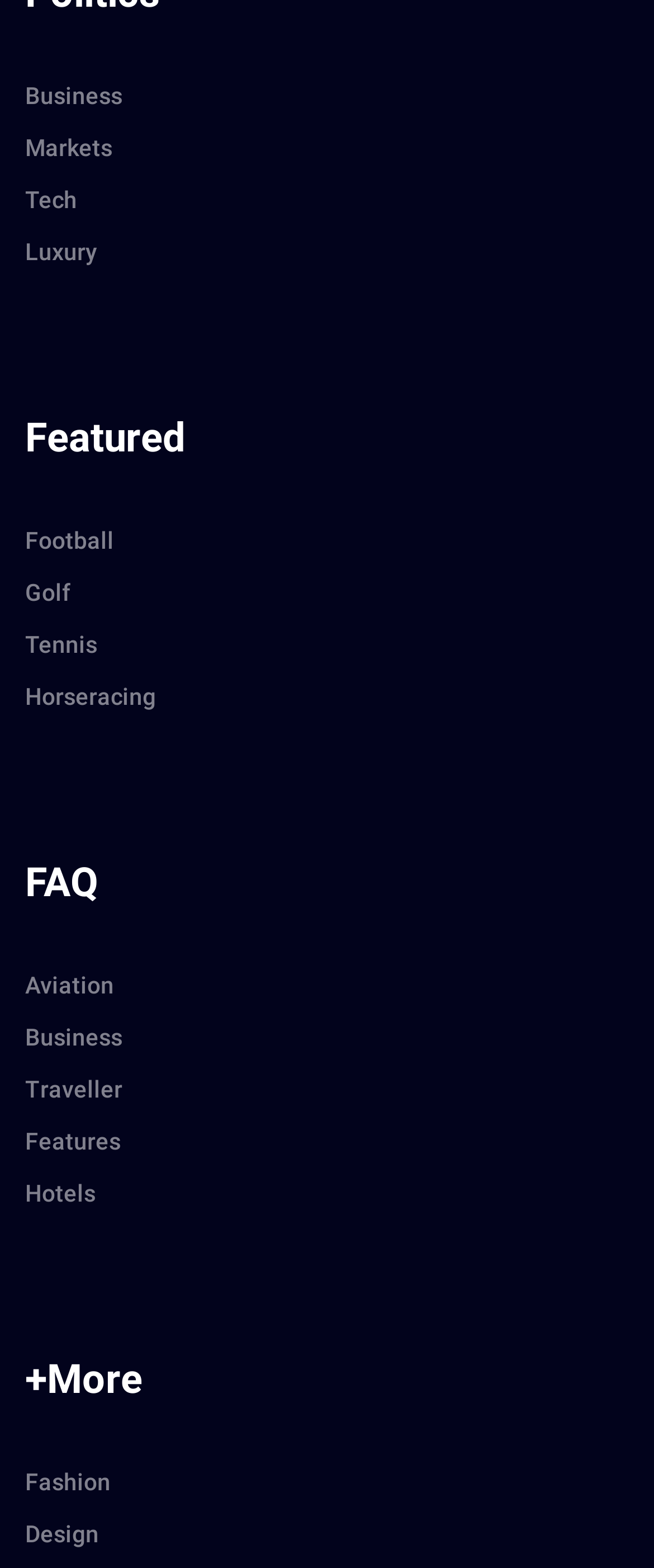Locate the bounding box coordinates of the area you need to click to fulfill this instruction: 'Read about Football'. The coordinates must be in the form of four float numbers ranging from 0 to 1: [left, top, right, bottom].

[0.038, 0.329, 0.962, 0.362]